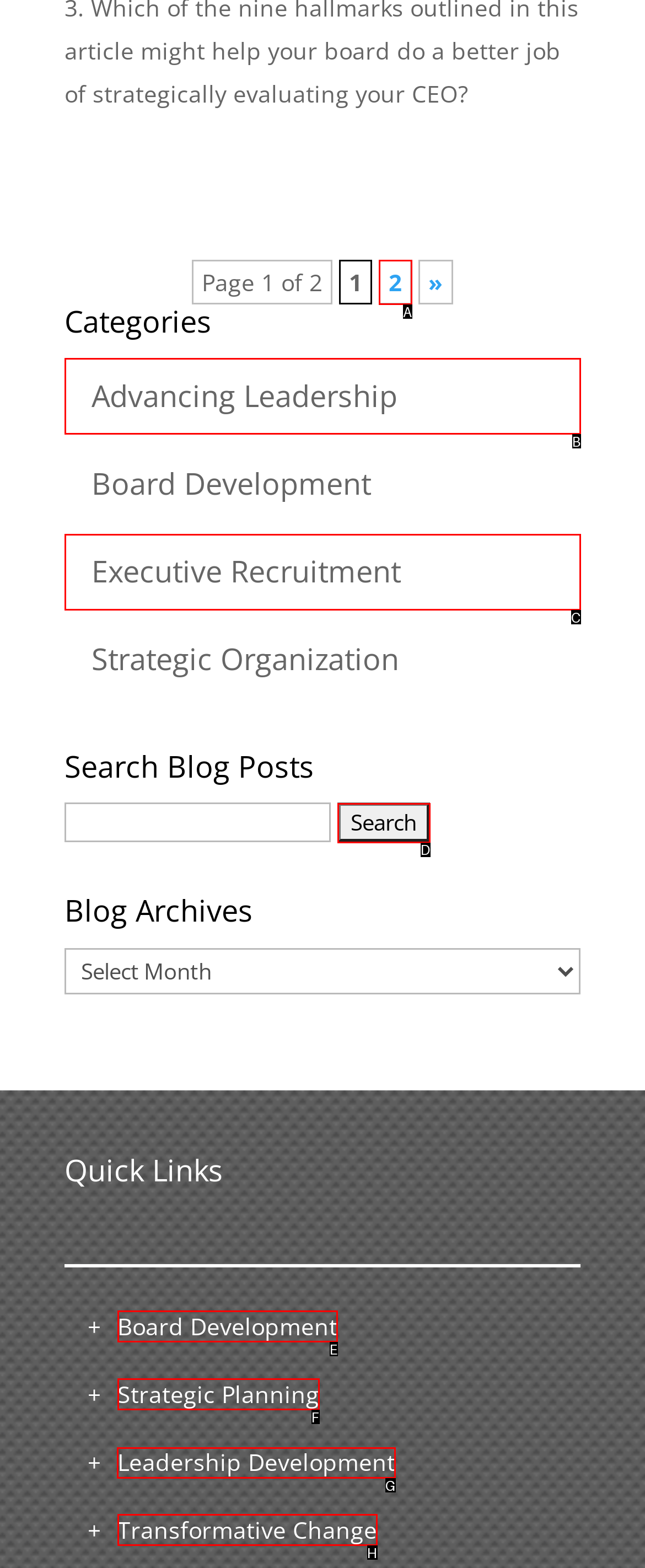Determine the letter of the element I should select to fulfill the following instruction: view leadership development quick link. Just provide the letter.

G